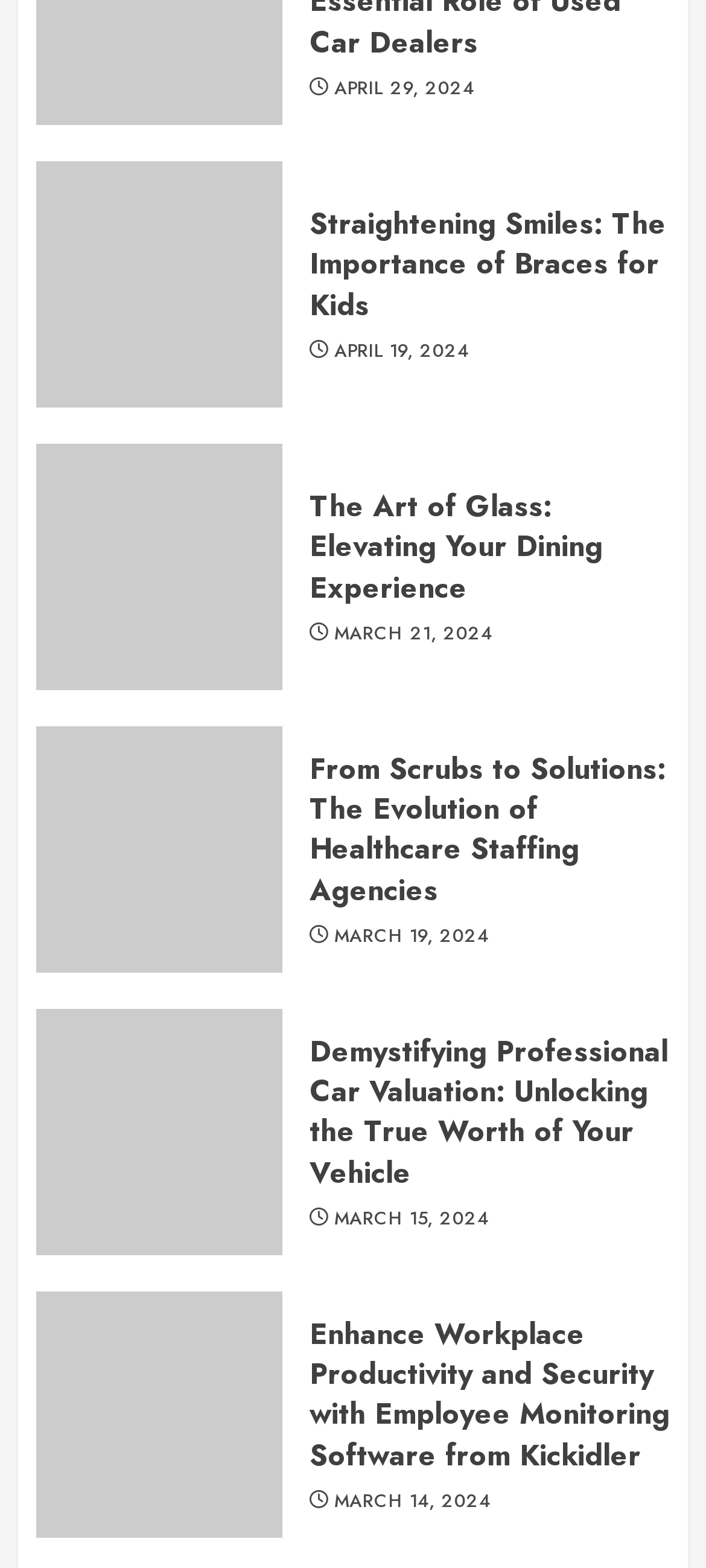What is the date of the first article?
Provide a thorough and detailed answer to the question.

The first article is 'Straightening Smiles: The Importance of Braces for Kids' and its date is mentioned as APRIL 29, 2024.